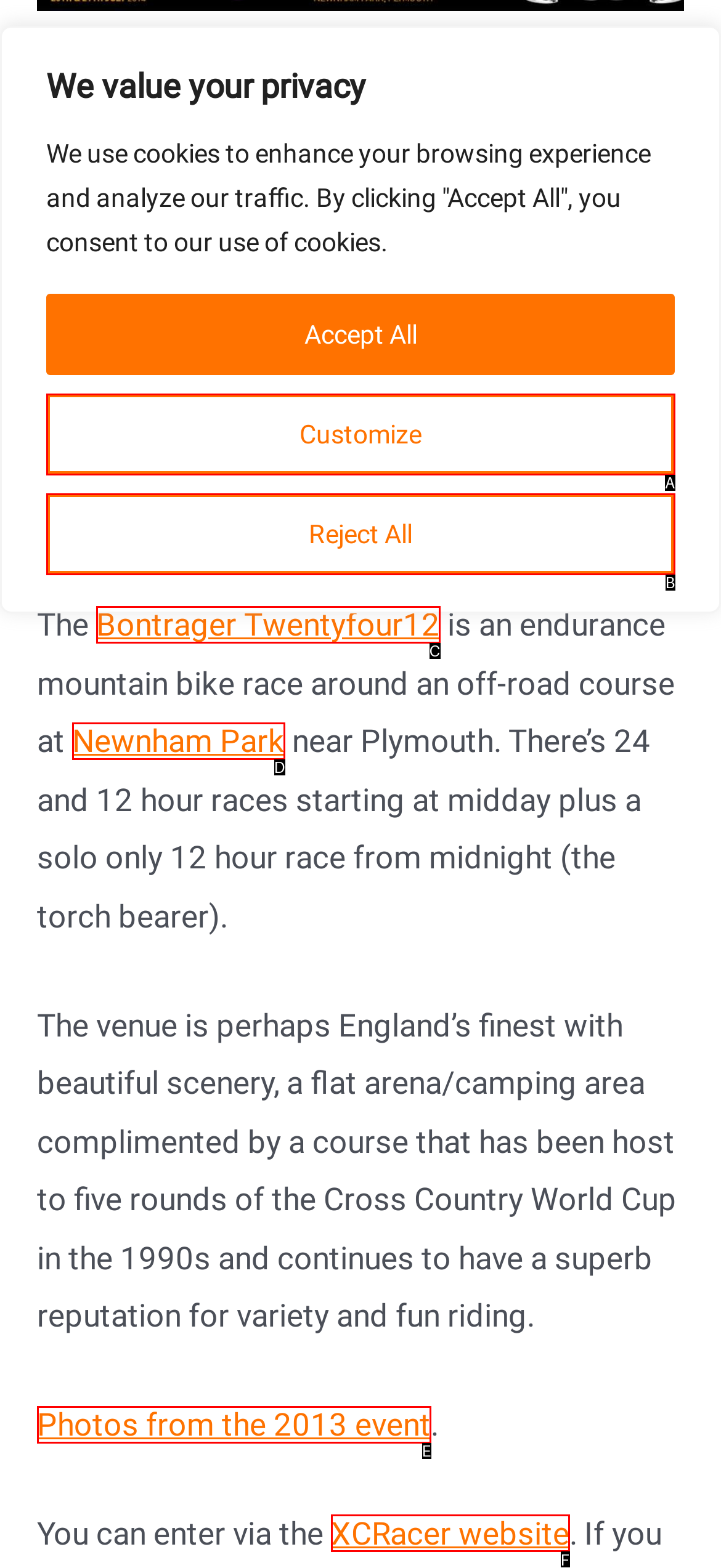Which option best describes: Customize
Respond with the letter of the appropriate choice.

A